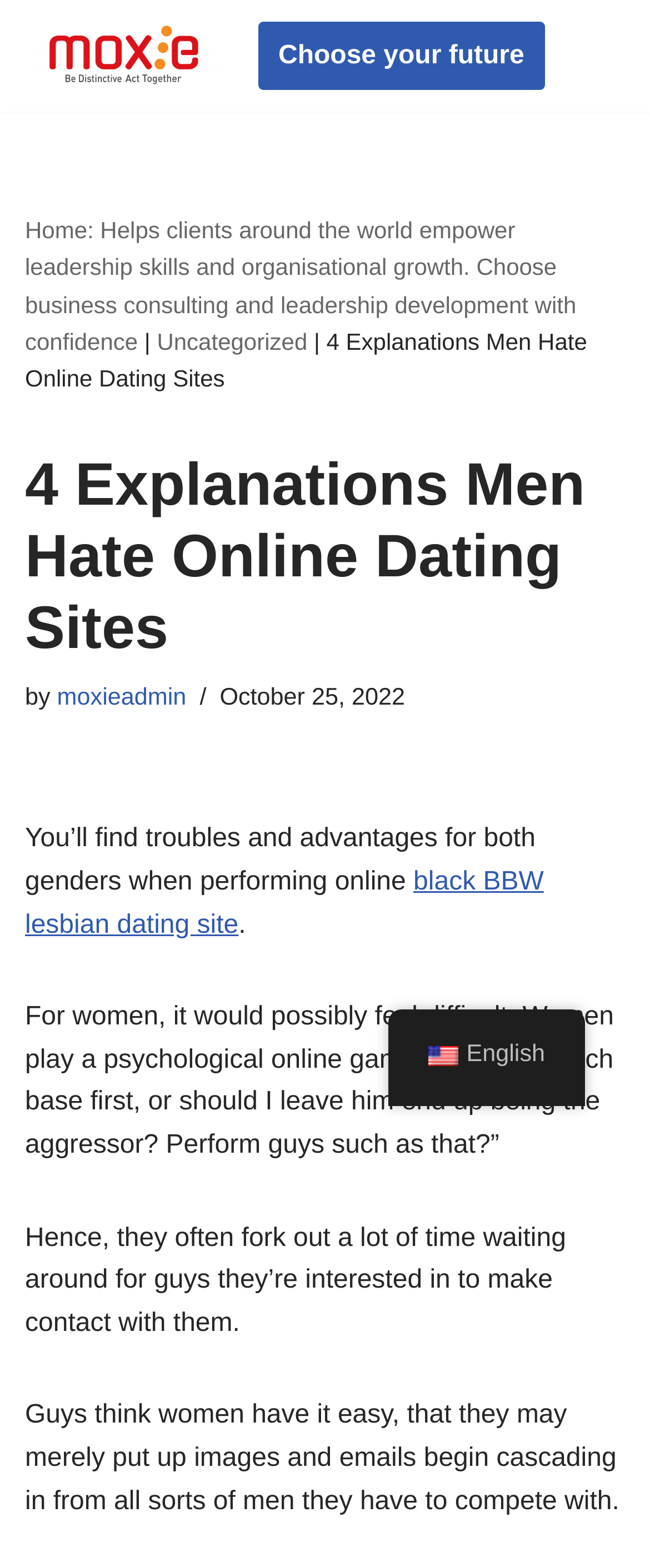Locate the bounding box coordinates of the clickable element to fulfill the following instruction: "Explore the 'Uncategorized' section". Provide the coordinates as four float numbers between 0 and 1 in the format [left, top, right, bottom].

[0.241, 0.209, 0.473, 0.226]